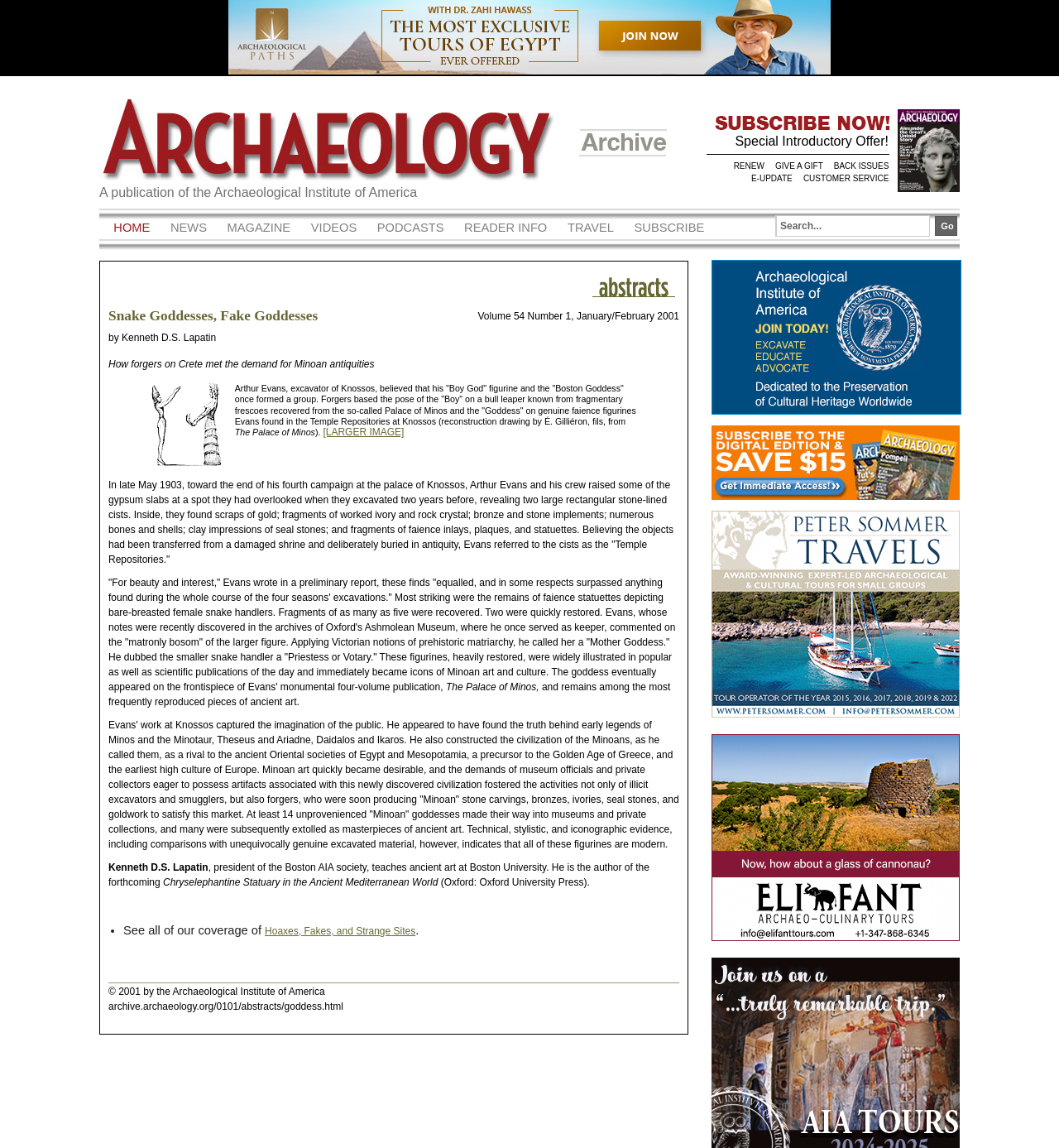Please specify the bounding box coordinates of the element that should be clicked to execute the given instruction: 'Read the article 'Snake Goddesses, Fake Goddesses''. Ensure the coordinates are four float numbers between 0 and 1, expressed as [left, top, right, bottom].

[0.102, 0.266, 0.383, 0.285]